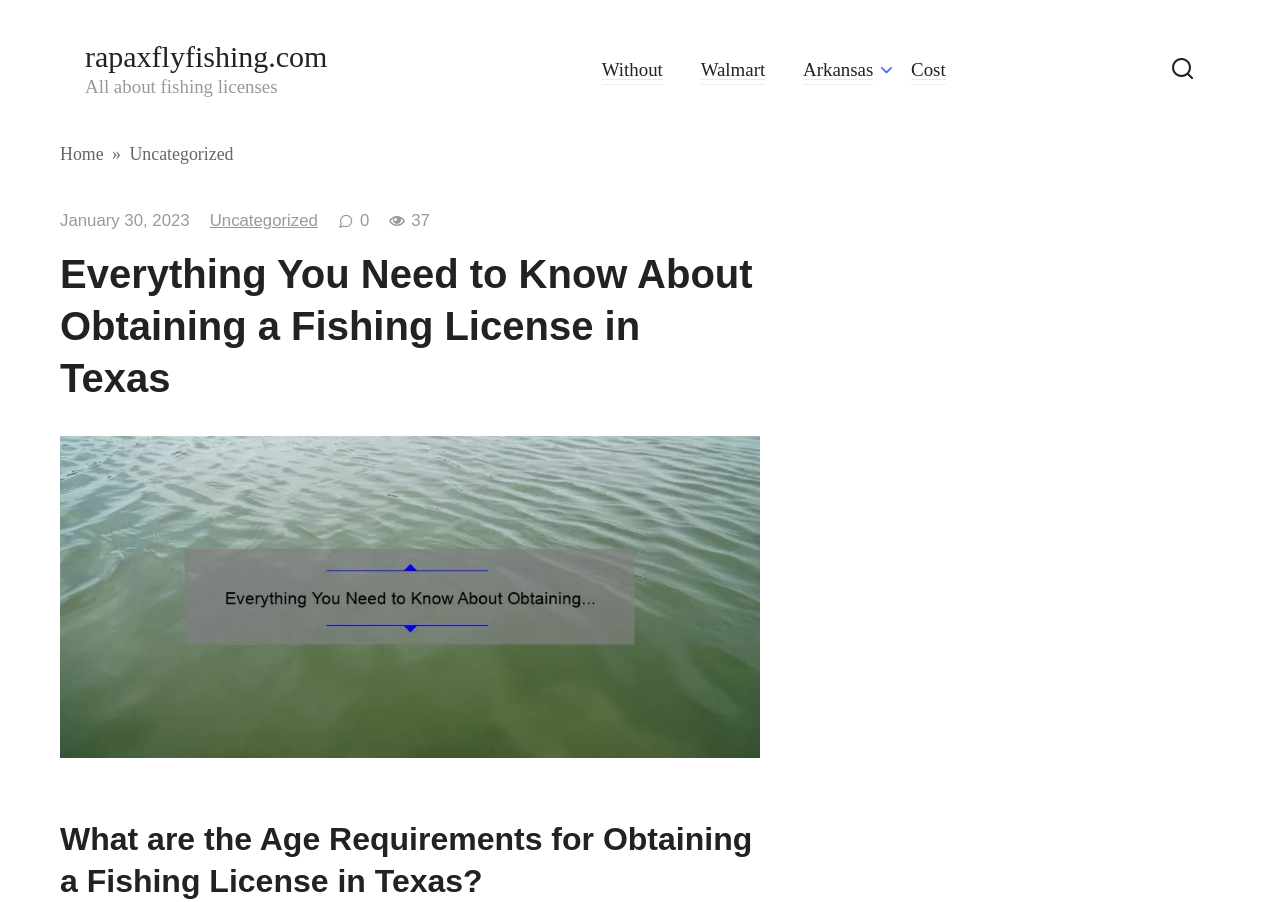Generate a comprehensive caption for the webpage you are viewing.

The webpage is about obtaining a fishing license in Texas, specifically focusing on the age requirements. At the top left of the page, there is a link to the website's homepage, "rapaxflyfishing.com", accompanied by a brief description "All about fishing licenses". 

Below this section, there are several links arranged horizontally, including "Without", "Walmart", "Arkansas ⮟", and "Cost". These links are positioned near the top of the page, slightly below the website's title.

On the left side of the page, there is a navigation menu with links to "Home" and "Uncategorized", separated by a "»" symbol. 

The main content of the page is headed by a title "Everything You Need to Know About Obtaining a Fishing License in Texas", which is positioned above an image related to the topic. The title is followed by a timestamp "January 30, 2023", and a link to the "Uncategorized" category. There is also a text "37" nearby, likely indicating the number of comments or views.

The webpage provides information about obtaining a fishing license in Texas, with a focus on the age requirements, as mentioned in the meta description.